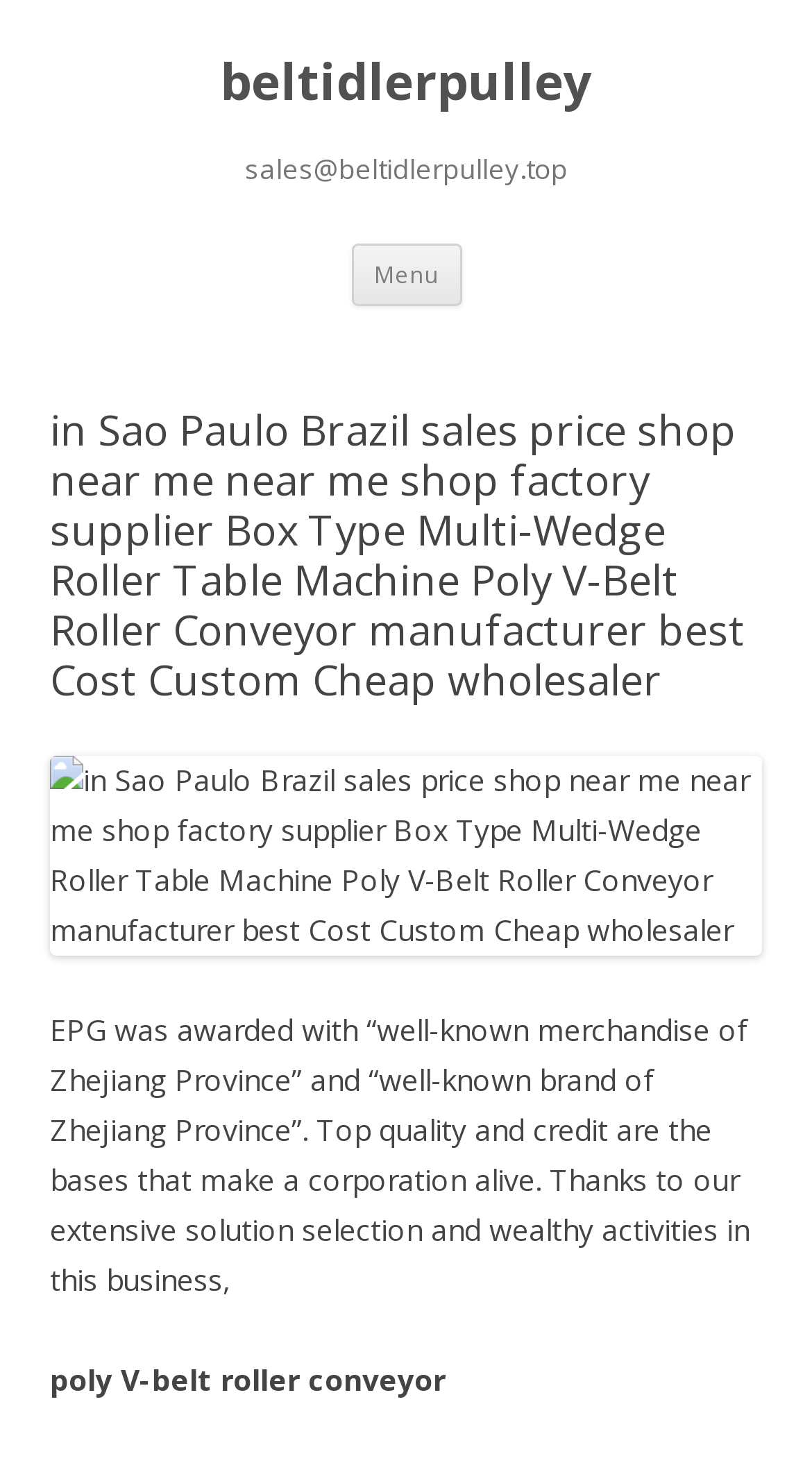What is the company's focus?
Based on the image, provide a one-word or brief-phrase response.

Quality and credit